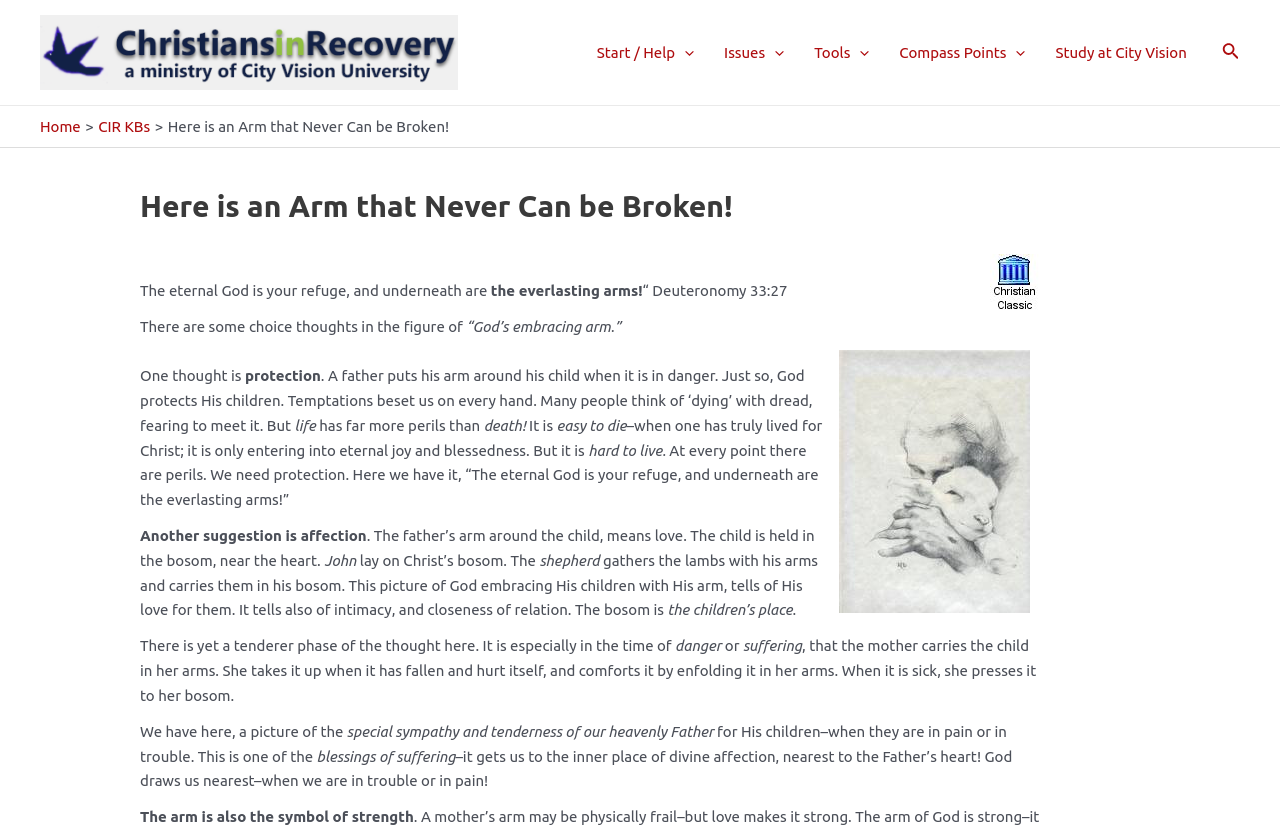What is the theme of the article on the webpage?
Could you answer the question with a detailed and thorough explanation?

I analyzed the content of the webpage and found that the article is discussing the theme of God's embracing arm, which is a metaphor for God's protection, love, and care for His children.